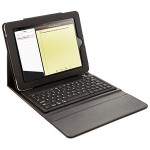What is the benefit of the case's design?
Examine the webpage screenshot and provide an in-depth answer to the question.

The caption states that the case 'appears sturdy, providing protection for the device, while also facilitating a hands-free experience when needed', indicating that the design of the case offers both protection and a hands-free experience.